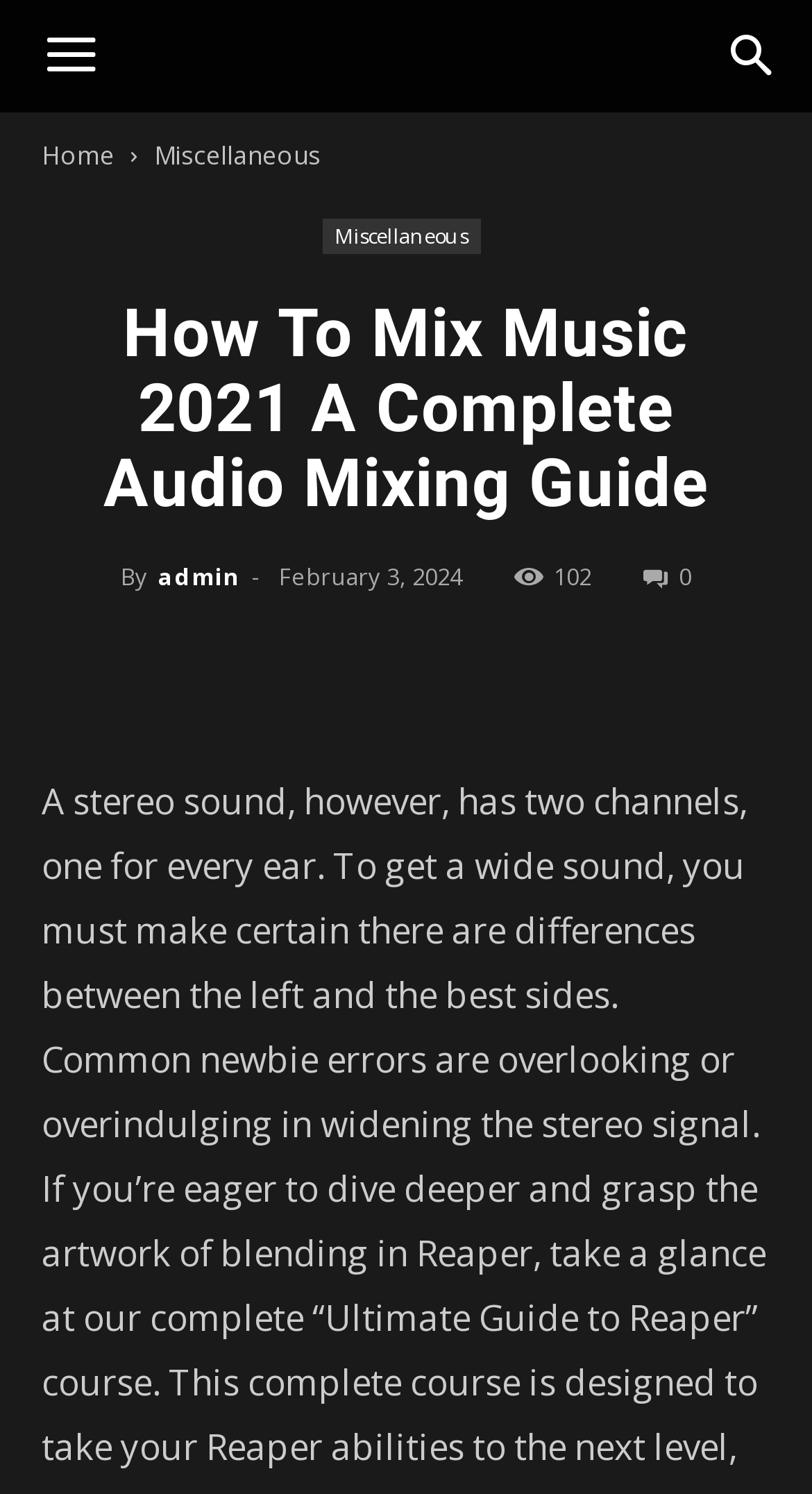Identify the bounding box coordinates of the part that should be clicked to carry out this instruction: "Click the Miscellaneous link".

[0.19, 0.092, 0.395, 0.116]